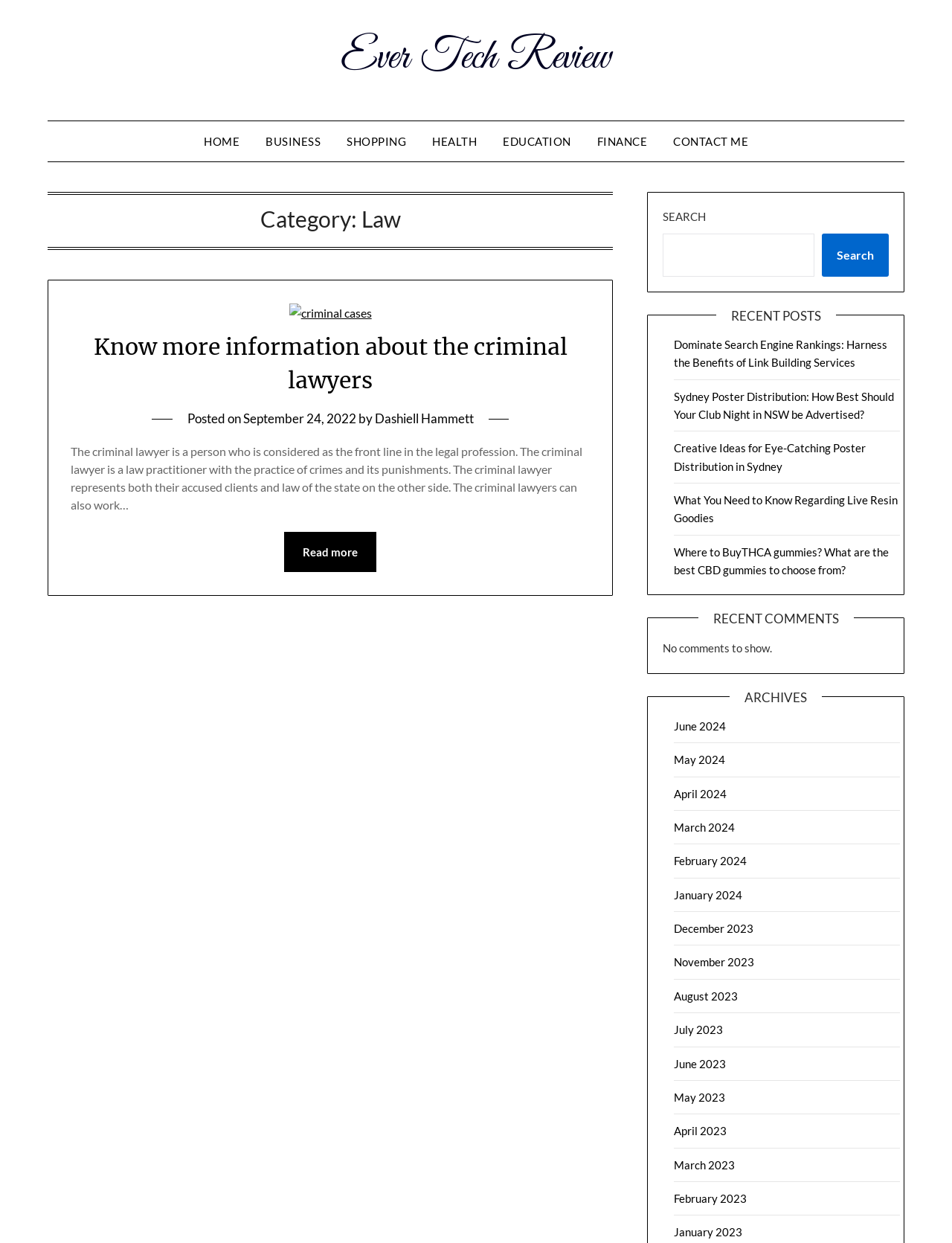Describe the entire webpage, focusing on both content and design.

The webpage is titled "Law Archives - Ever Tech Review" and appears to be a blog or news website focused on law-related topics. At the top, there is a navigation menu with links to various categories, including "HOME", "BUSINESS", "SHOPPING", "HEALTH", "EDUCATION", "FINANCE", and "CONTACT ME".

Below the navigation menu, there is a main content area with a header that reads "Category: Law". The main content is divided into several sections. The first section appears to be a featured article with a heading that reads "Know more information about the criminal lawyers". This section includes a link to "criminal cases" with an accompanying image, as well as a brief description of the role of criminal lawyers.

Below the featured article, there is a section with a heading that reads "RECENT POSTS". This section lists several links to recent articles, including "Dominate Search Engine Rankings: Harness the Benefits of Link Building Services", "Sydney Poster Distribution: How Best Should Your Club Night in NSW be Advertised?", and several others.

To the right of the main content area, there is a sidebar with several sections. The first section has a heading that reads "RECENT COMMENTS" and indicates that there are no comments to show. Below this, there is a section with a heading that reads "ARCHIVES" and lists links to various months and years, including June 2024, May 2024, and several others.

At the top right corner of the page, there is a search bar with a button that reads "Search".